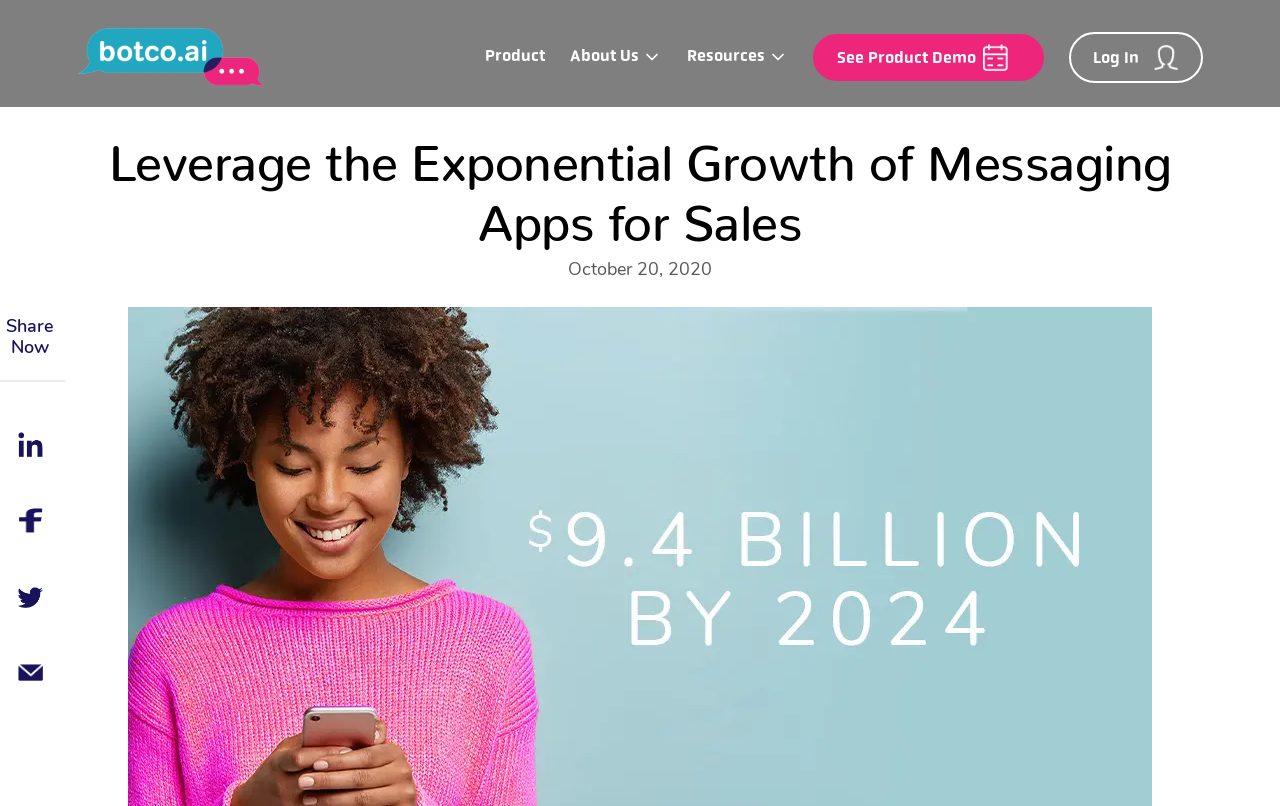From the element description: "parent_node: Product", extract the bounding box coordinates of the UI element. The coordinates should be expressed as four float numbers between 0 and 1, in the order [left, top, right, bottom].

[0.061, 0.01, 0.207, 0.132]